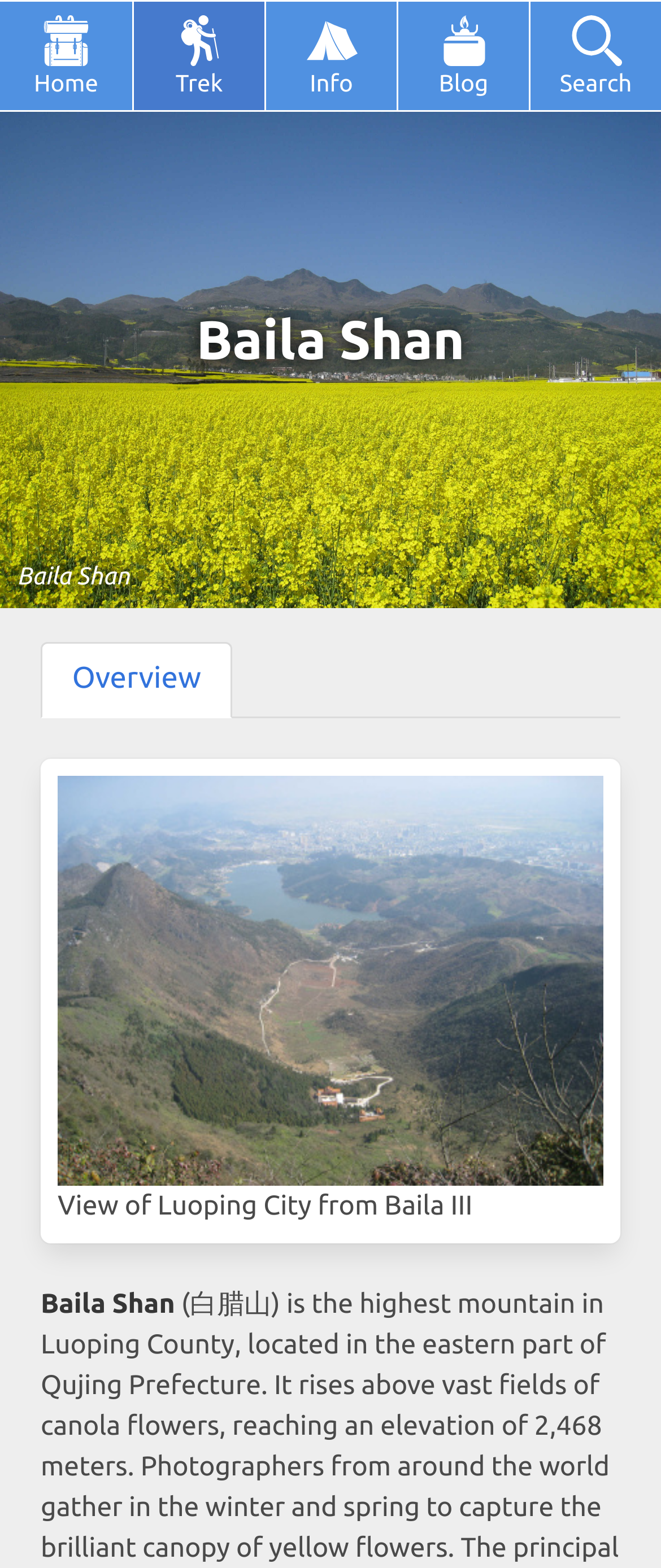Answer the question with a single word or phrase: 
How many images are on the webpage?

7